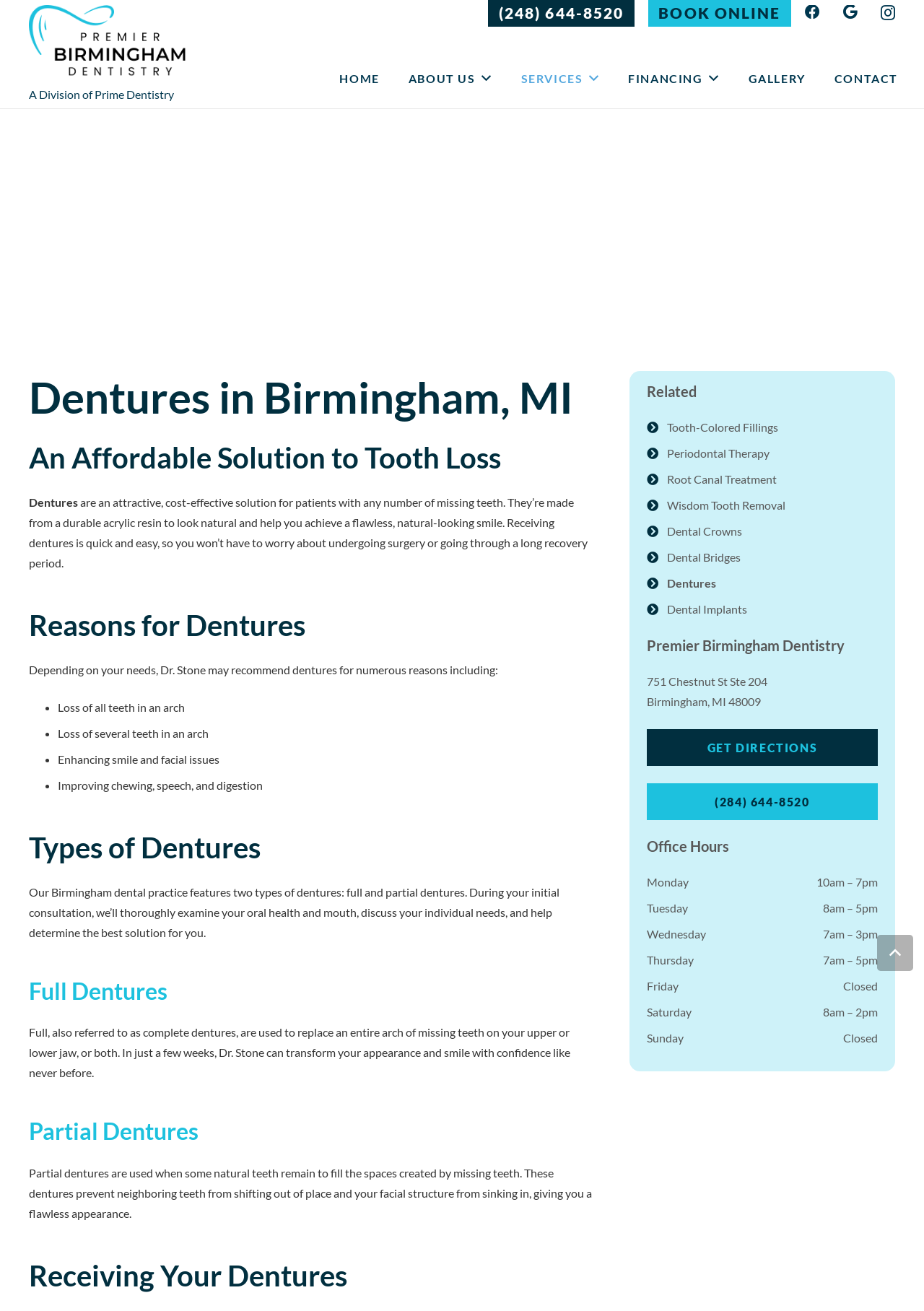What is the benefit of receiving dentures?
Please provide an in-depth and detailed response to the question.

The webpage mentions that receiving dentures can help achieve a flawless, natural-looking smile. This information can be found in the section 'Dentures in Birmingham, MI'.